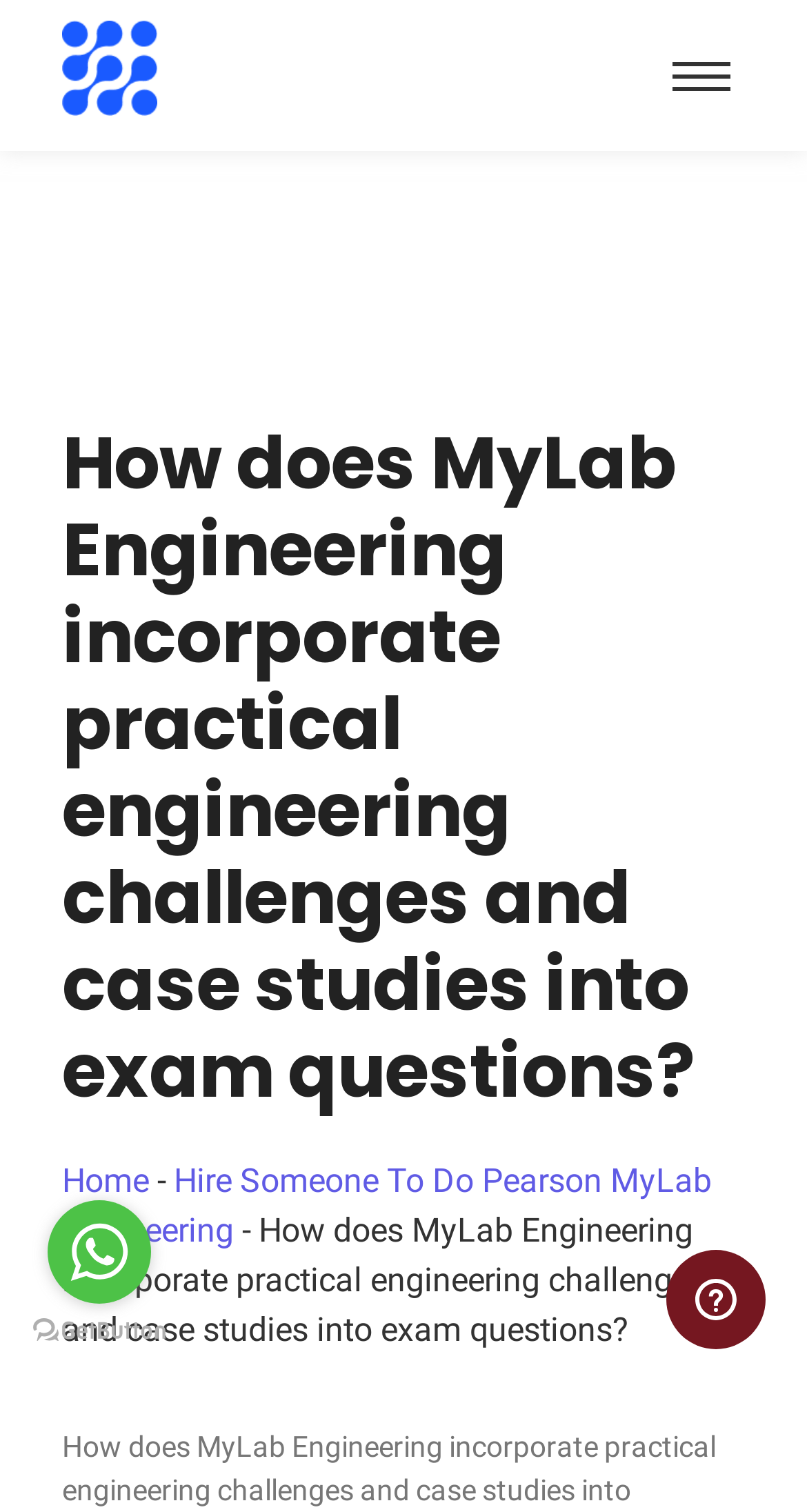Locate and provide the bounding box coordinates for the HTML element that matches this description: "Home".

[0.077, 0.768, 0.185, 0.794]